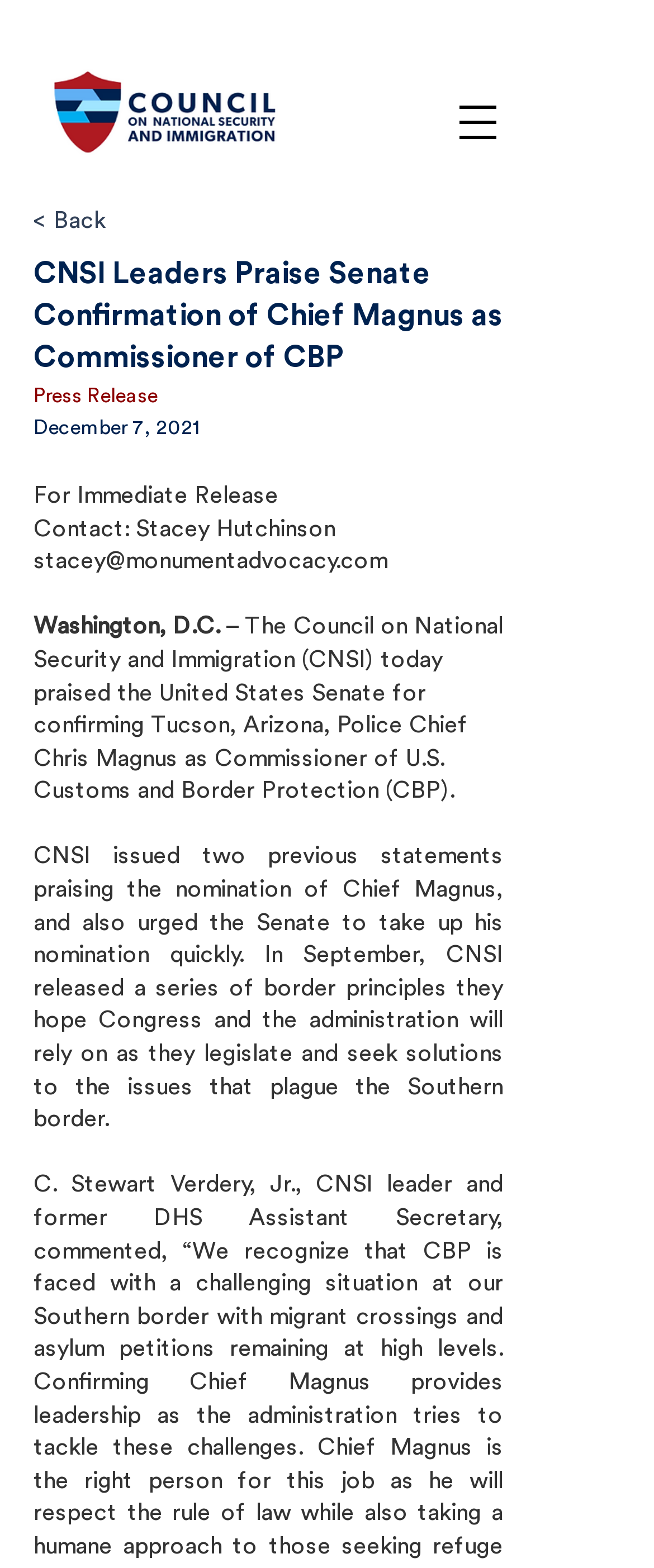Answer with a single word or phrase: 
What is the title of the organization mentioned in the press release?

CNSI